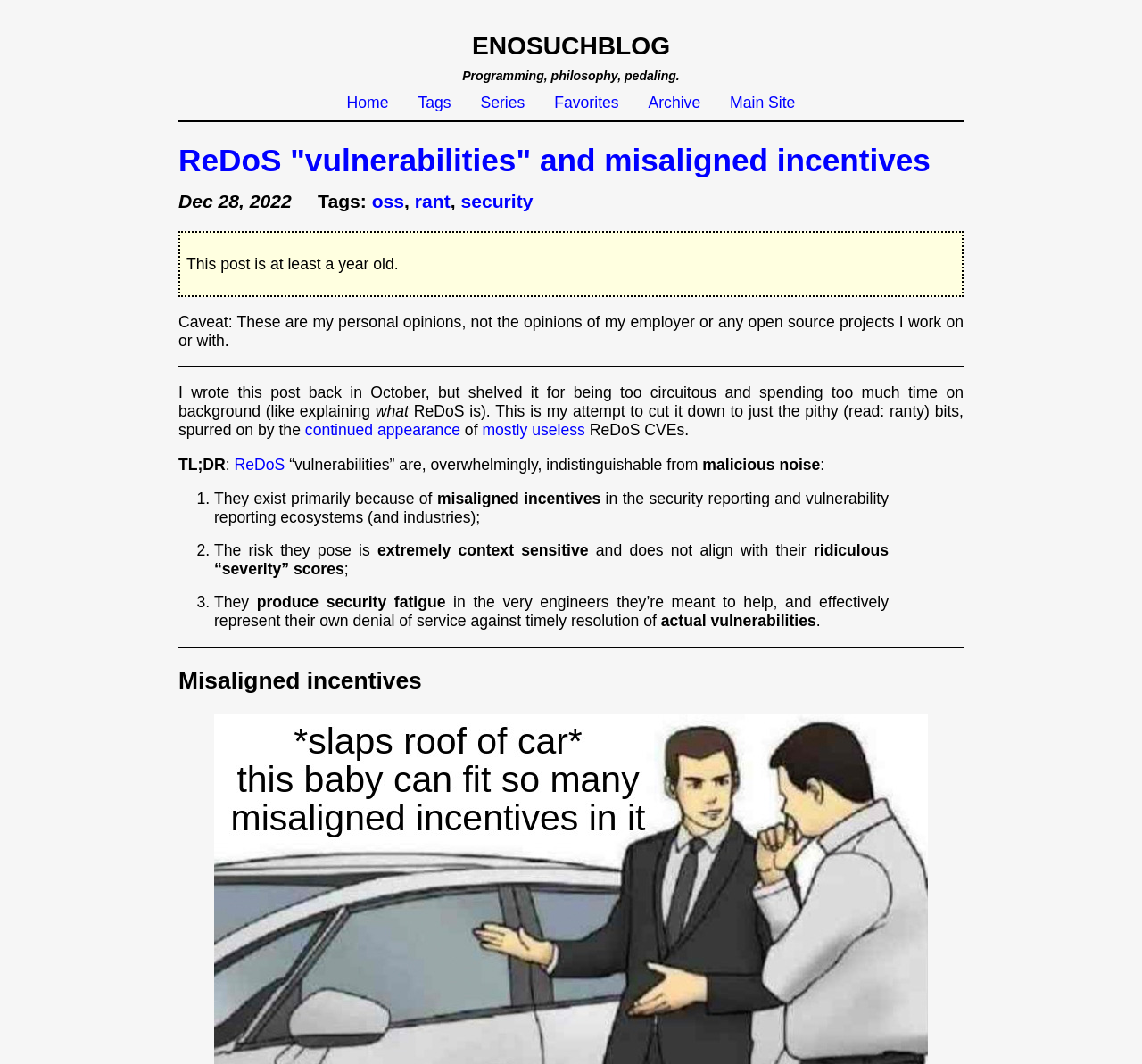Pinpoint the bounding box coordinates of the clickable area necessary to execute the following instruction: "Visit the 'Main Site'". The coordinates should be given as four float numbers between 0 and 1, namely [left, top, right, bottom].

[0.639, 0.088, 0.696, 0.105]